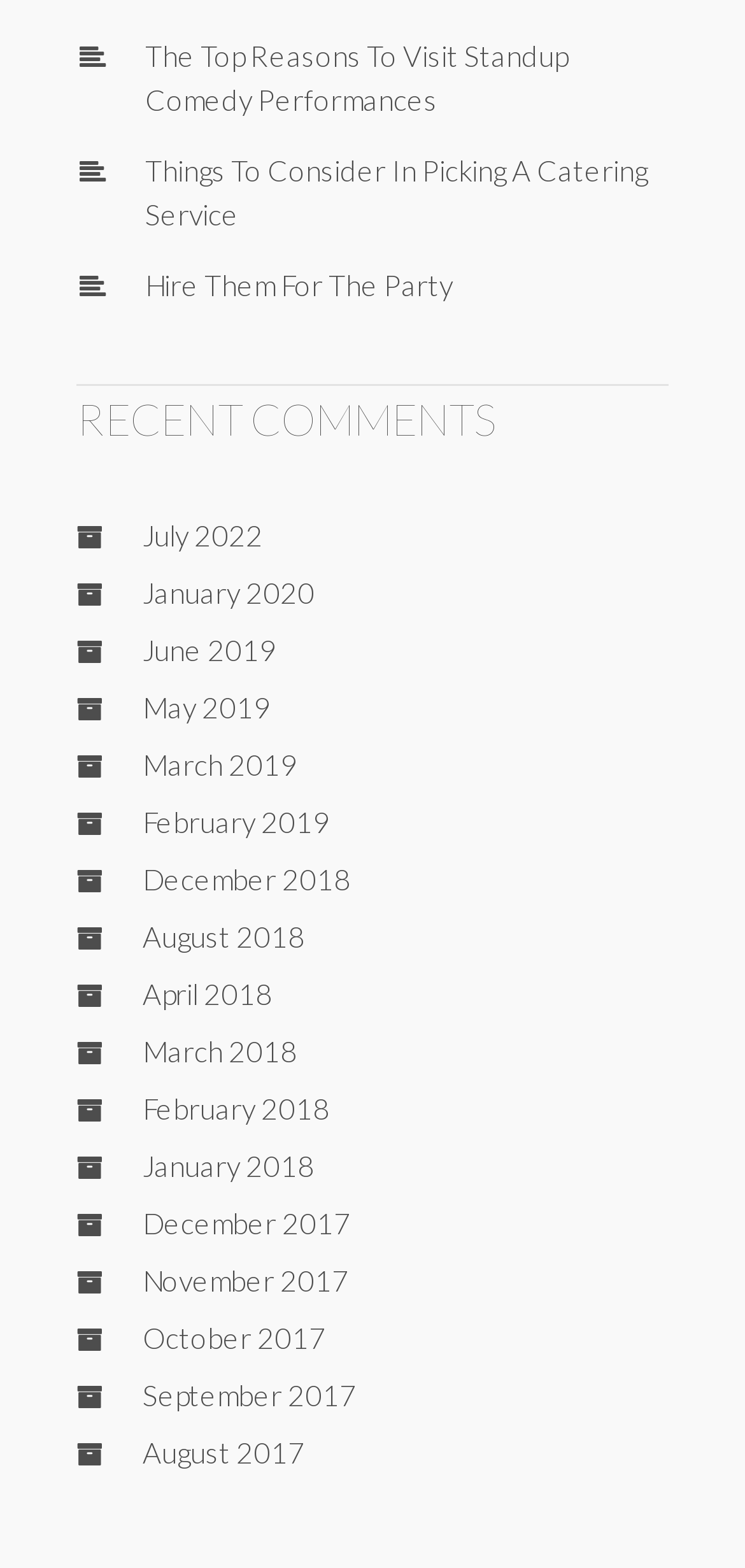What is the vertical position of the 'RECENT COMMENTS' heading? Based on the screenshot, please respond with a single word or phrase.

Middle